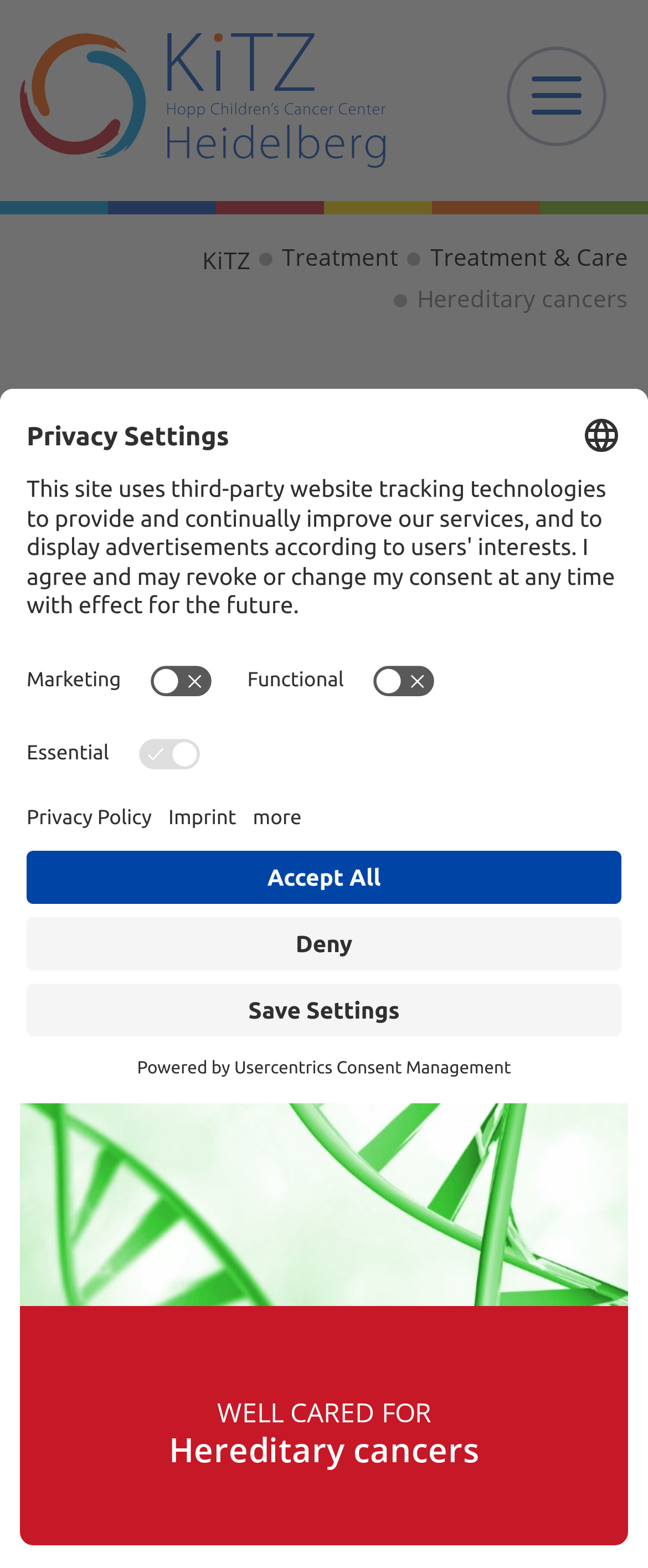What is the name of the cancer center?
Using the picture, provide a one-word or short phrase answer.

Hopp Children's Cancer Center Heidelberg